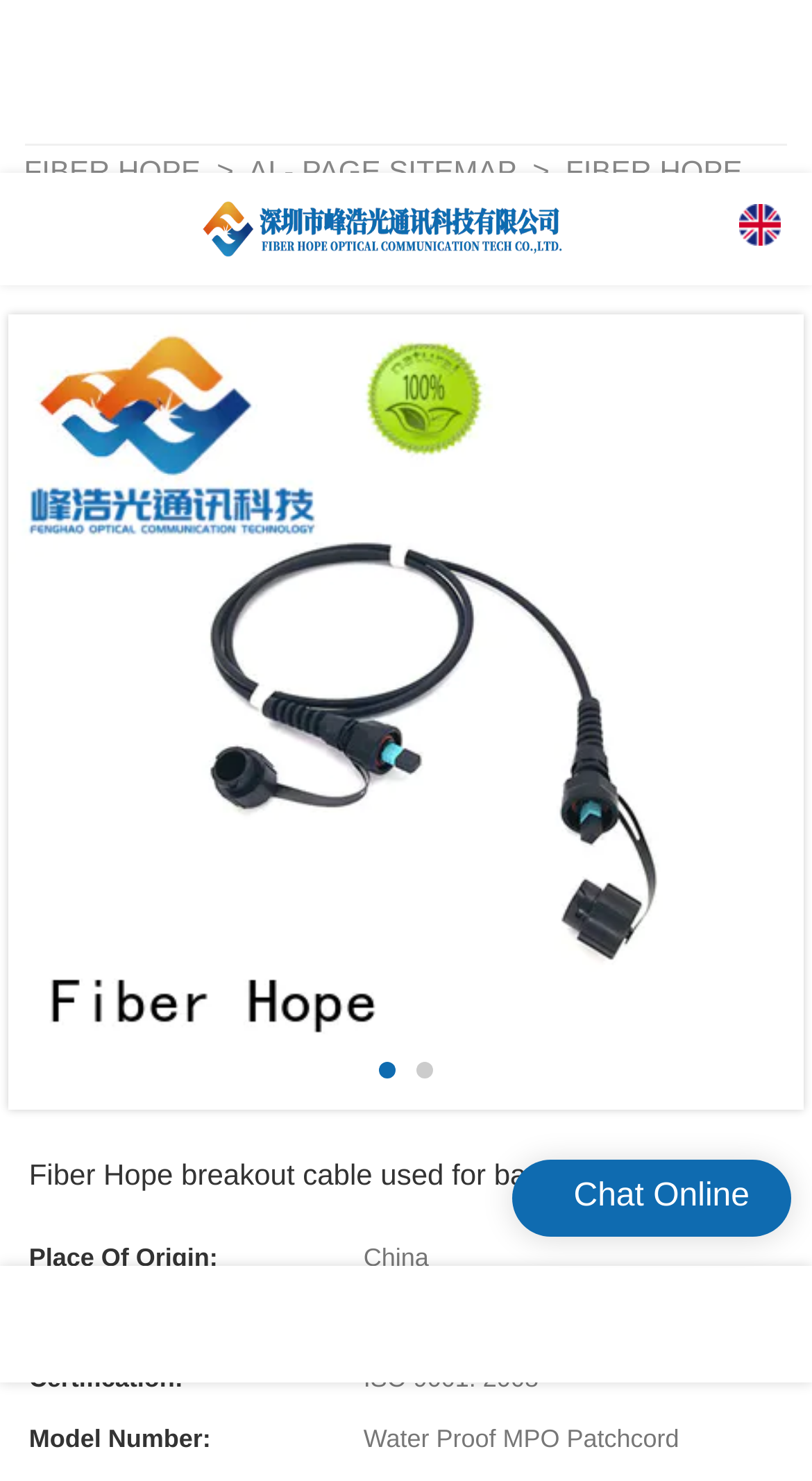How many links are there in the footer section?
From the image, respond using a single word or phrase.

4